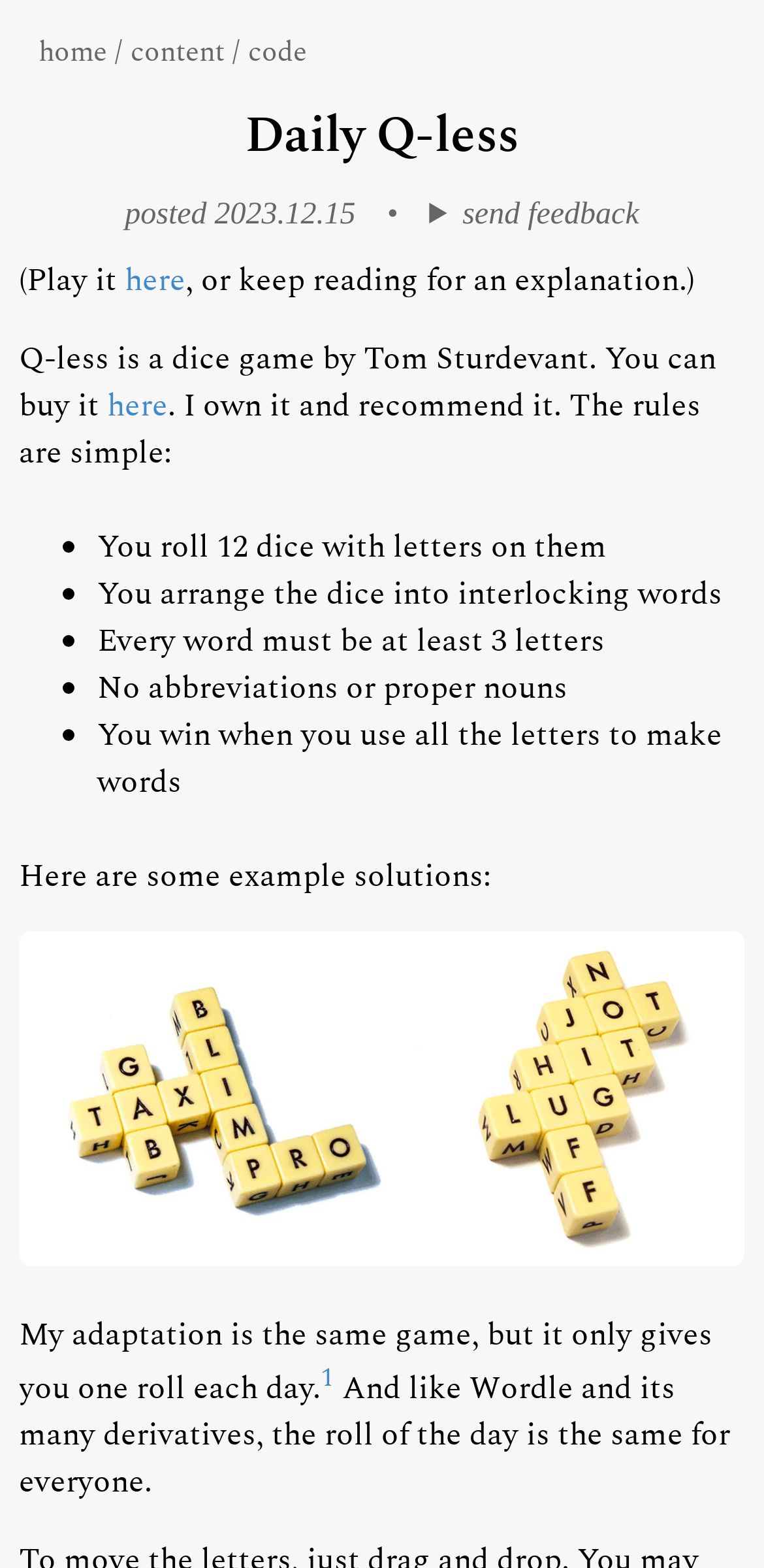What is the name of the dice game?
Please answer the question with a single word or phrase, referencing the image.

Q-less